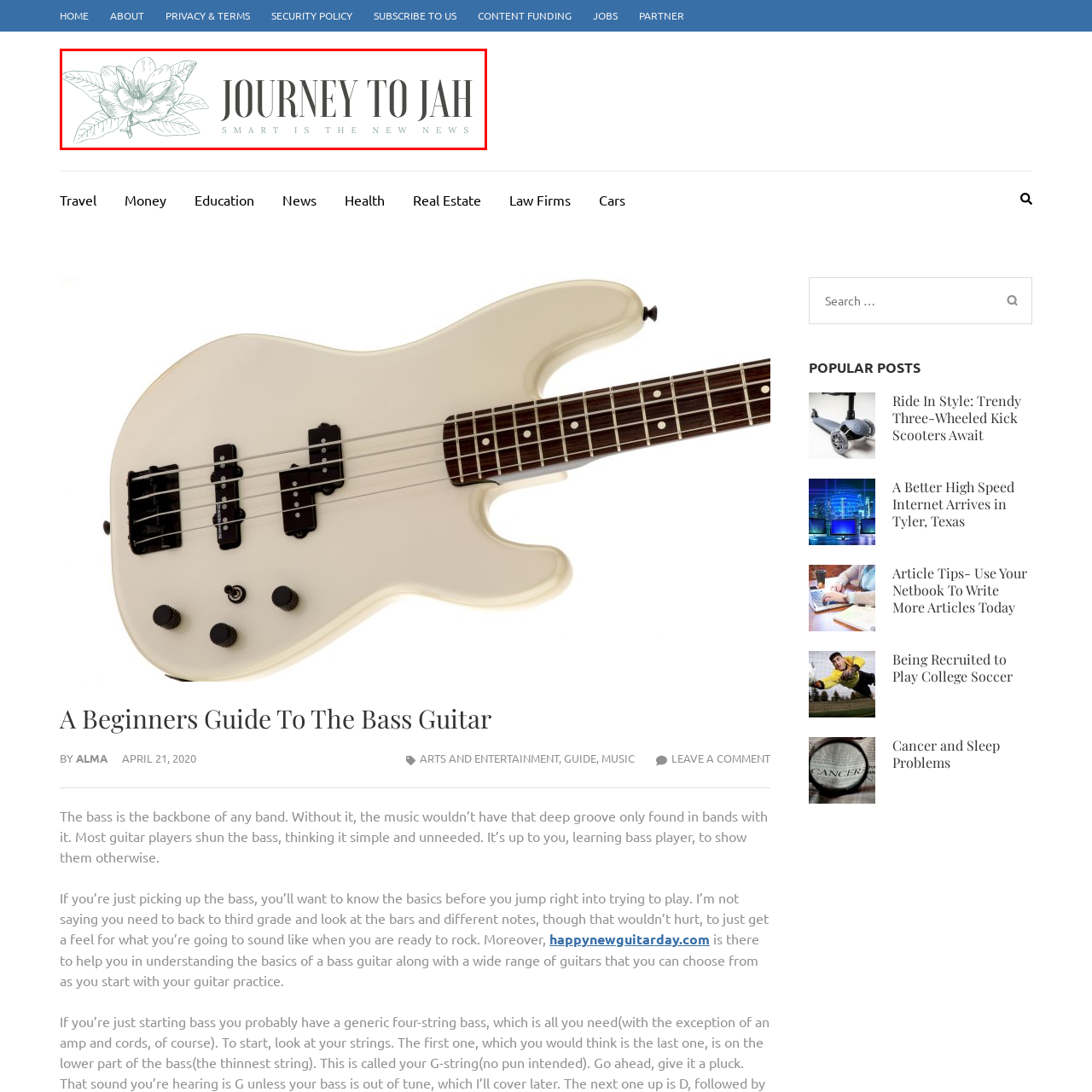Generate a detailed description of the image highlighted within the red border.

The image features the title "Journey To Jah," elegantly displayed in a stylized font, accompanied by a delicate illustration of a flower. Below the title, the phrase "Smart is the New News" is presented in a smaller font, creating a sophisticated and inviting design. This layout suggests a focus on insightful content that resonates with contemporary themes and cultural explorations, likely appealing to readers interested in thoughtful discussions and lifestyle topics. The overall aesthetic conveys a blend of elegance and modernity, highlighting the essence of the platform as a source of informed perspectives.